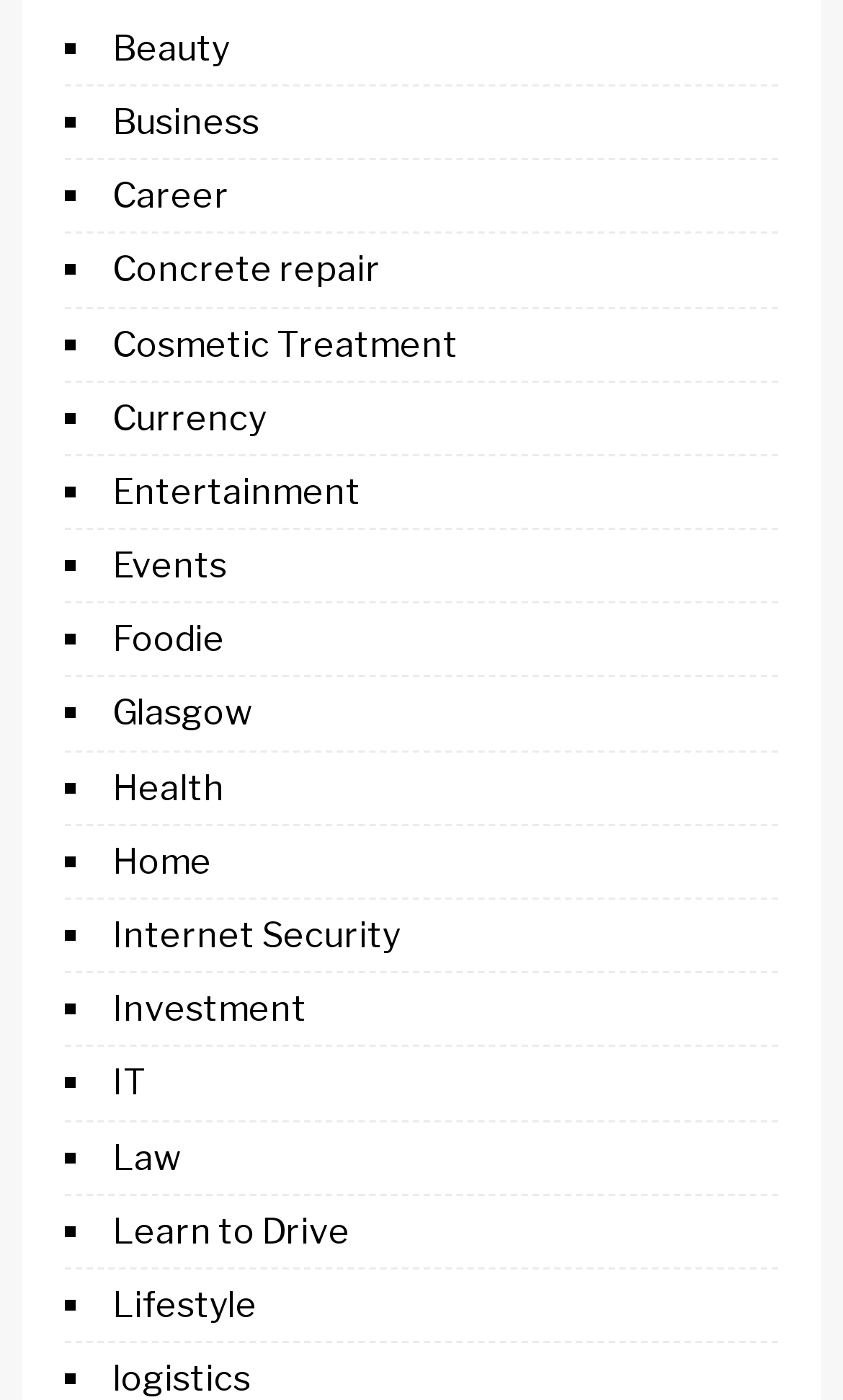Locate the bounding box of the UI element described in the following text: "Currency".

[0.133, 0.284, 0.315, 0.313]